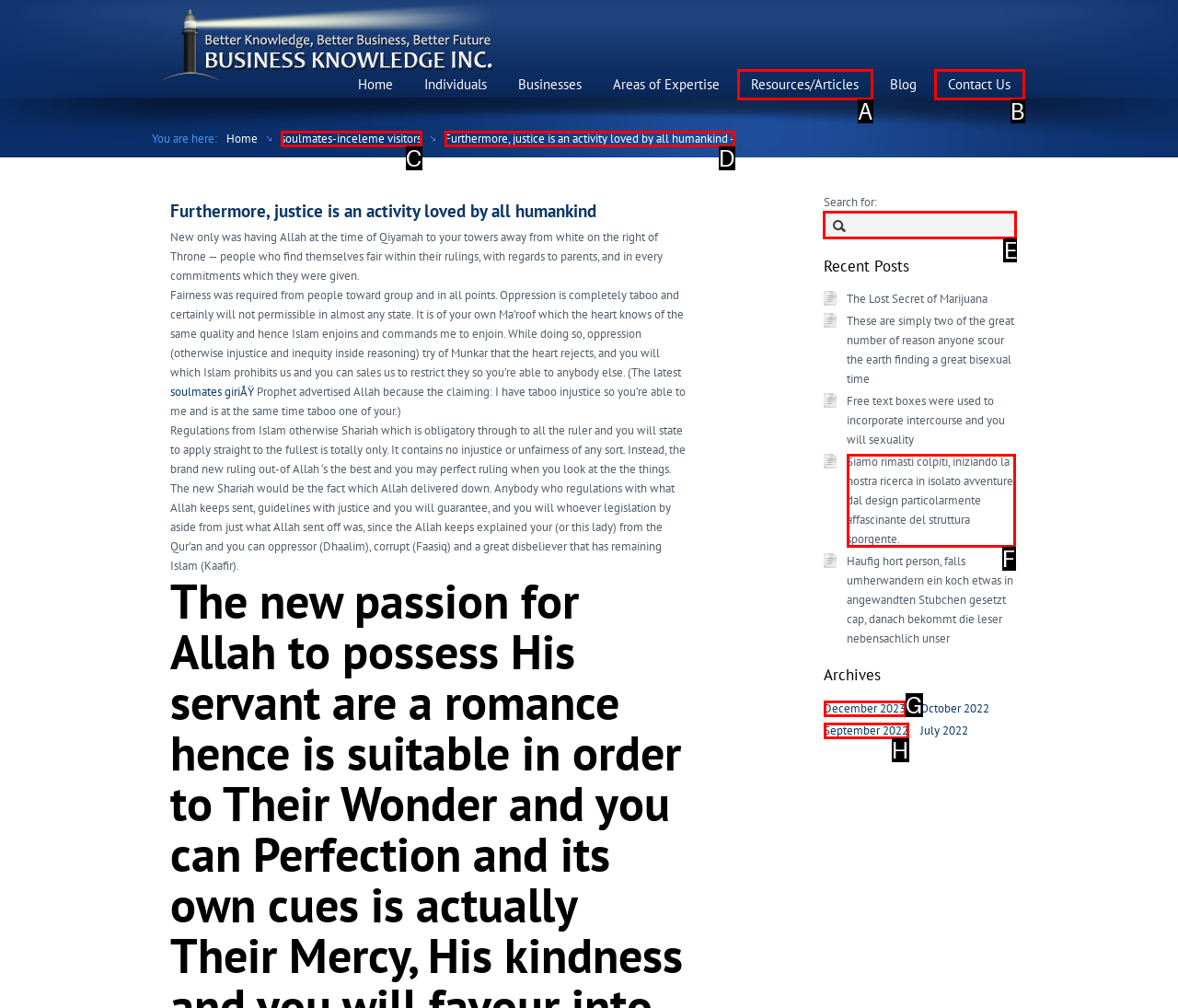Identify the appropriate lettered option to execute the following task: Search for something
Respond with the letter of the selected choice.

E